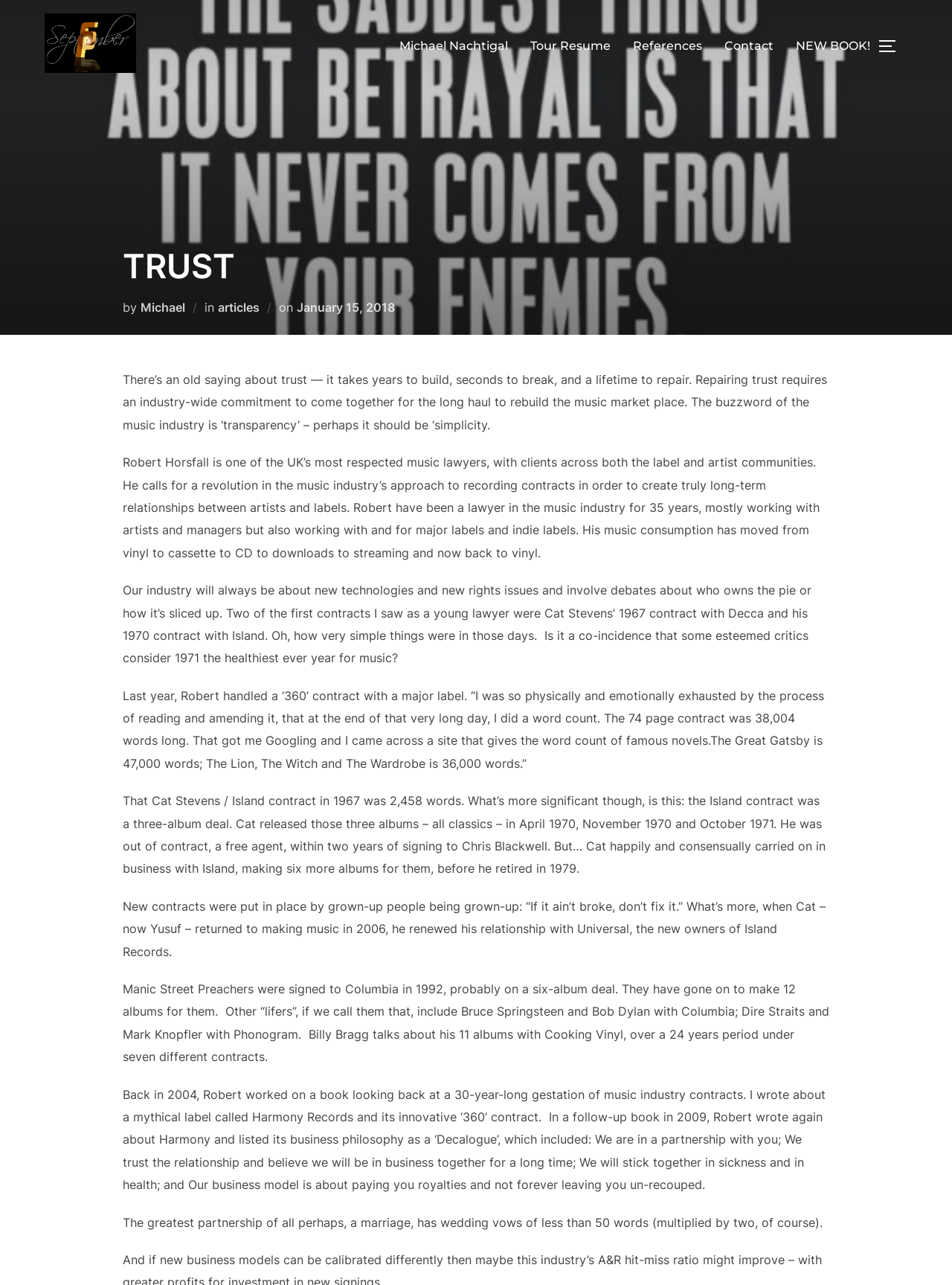Locate the UI element described by NEW BOOK! in the provided webpage screenshot. Return the bounding box coordinates in the format (top-left x, top-left y, bottom-right x, bottom-right y), ensuring all values are between 0 and 1.

[0.836, 0.025, 0.914, 0.047]